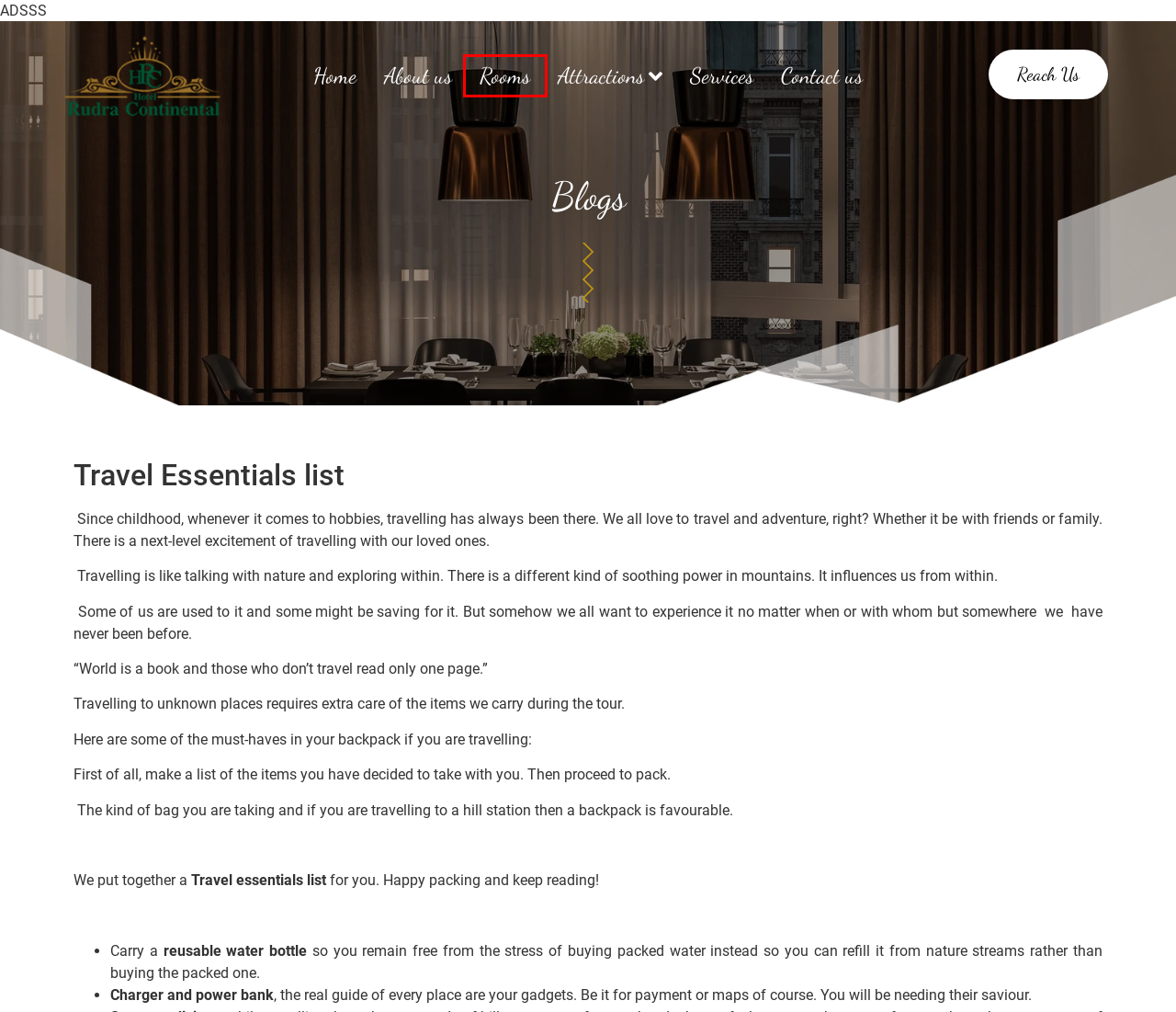Check out the screenshot of a webpage with a red rectangle bounding box. Select the best fitting webpage description that aligns with the new webpage after clicking the element inside the bounding box. Here are the candidates:
A. How to save Money while Travelling (Budget Travelling))
B. HOTEL IN RUDRAPUR - BLOGS
C. About us - Hotel Rudra Continental, Rudrapur
D. Hotel Rudra Continental, Rudrapur | Best in hospitality services.
E. Contact us | Hotel Rudra Continental | Rudrapur hotel contact number
F. Best Digital Marketing Company in Haldwani, Uttarakhand | Puminati Digital
G. Hotel Rudra Continental Rudrapur, Best Hotels in Rudrapur
H. Budget Accommodation in Rudrapur, Hotel rooms in Rudrapur

H